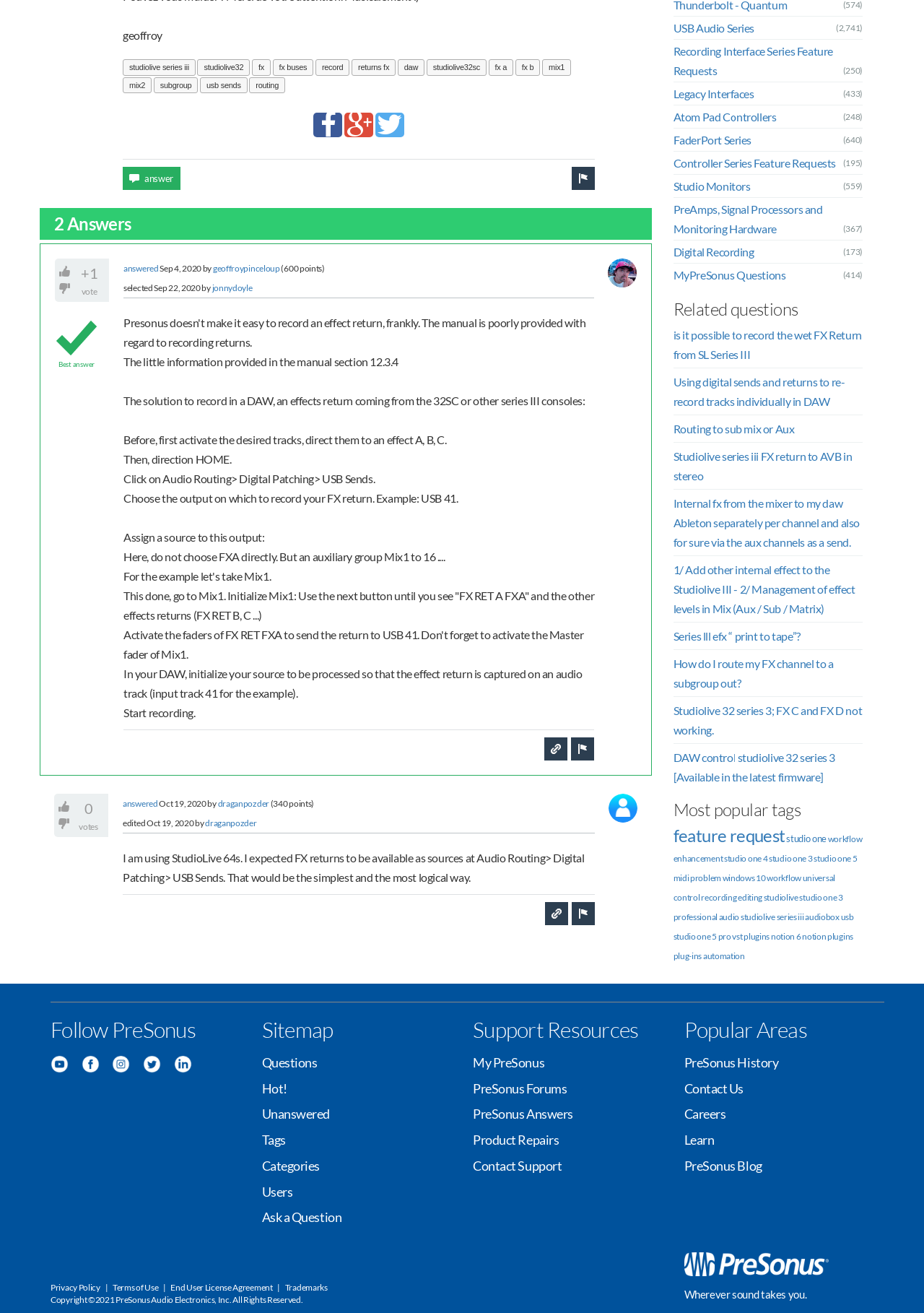What is the date of the second answer?
From the image, provide a succinct answer in one word or a short phrase.

Oct 19, 2020